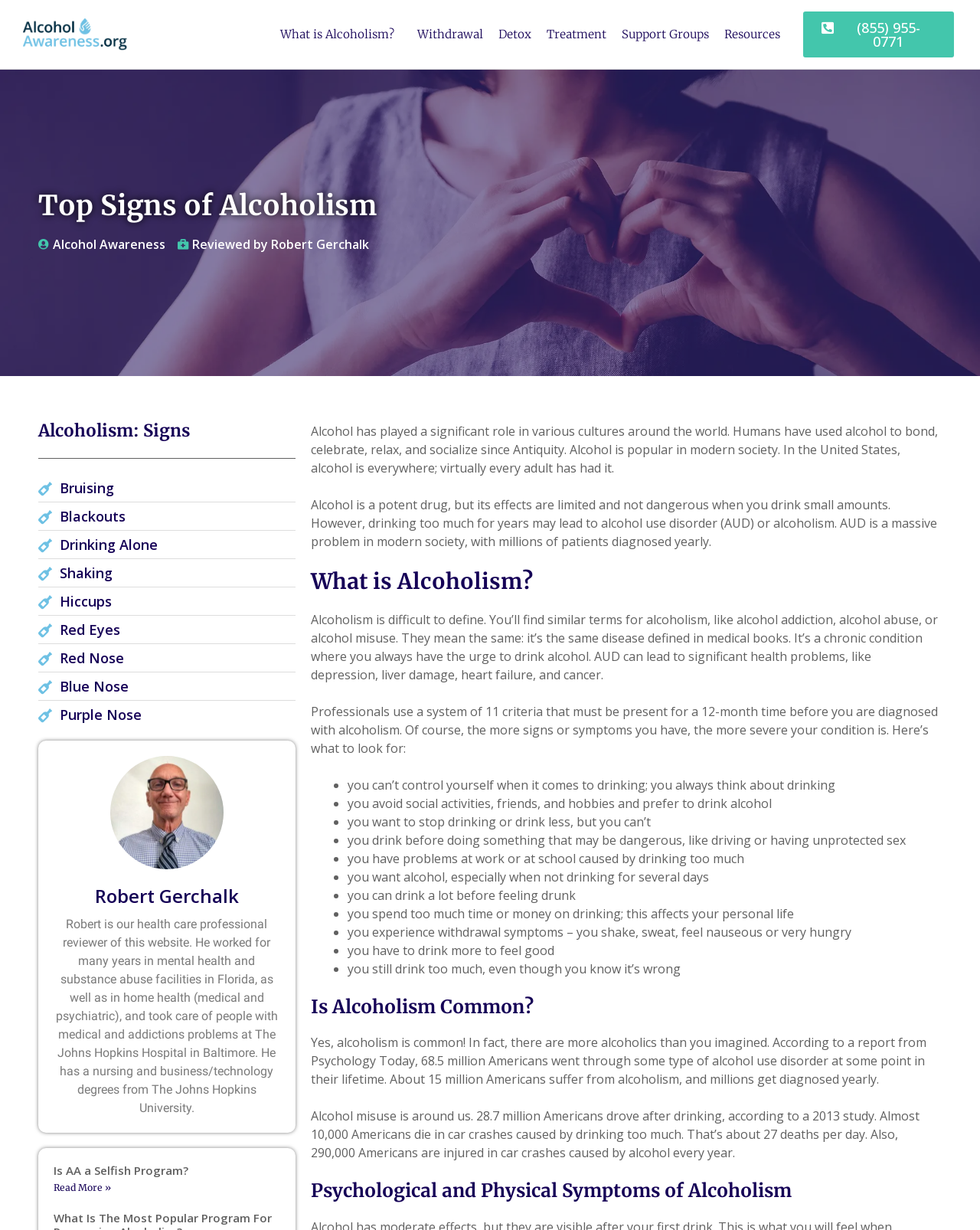What is the name of the healthcare professional reviewer?
Provide an in-depth and detailed explanation in response to the question.

The name is mentioned in the section about the reviewer, along with a brief description of his background and experience in the field of mental health and substance abuse.